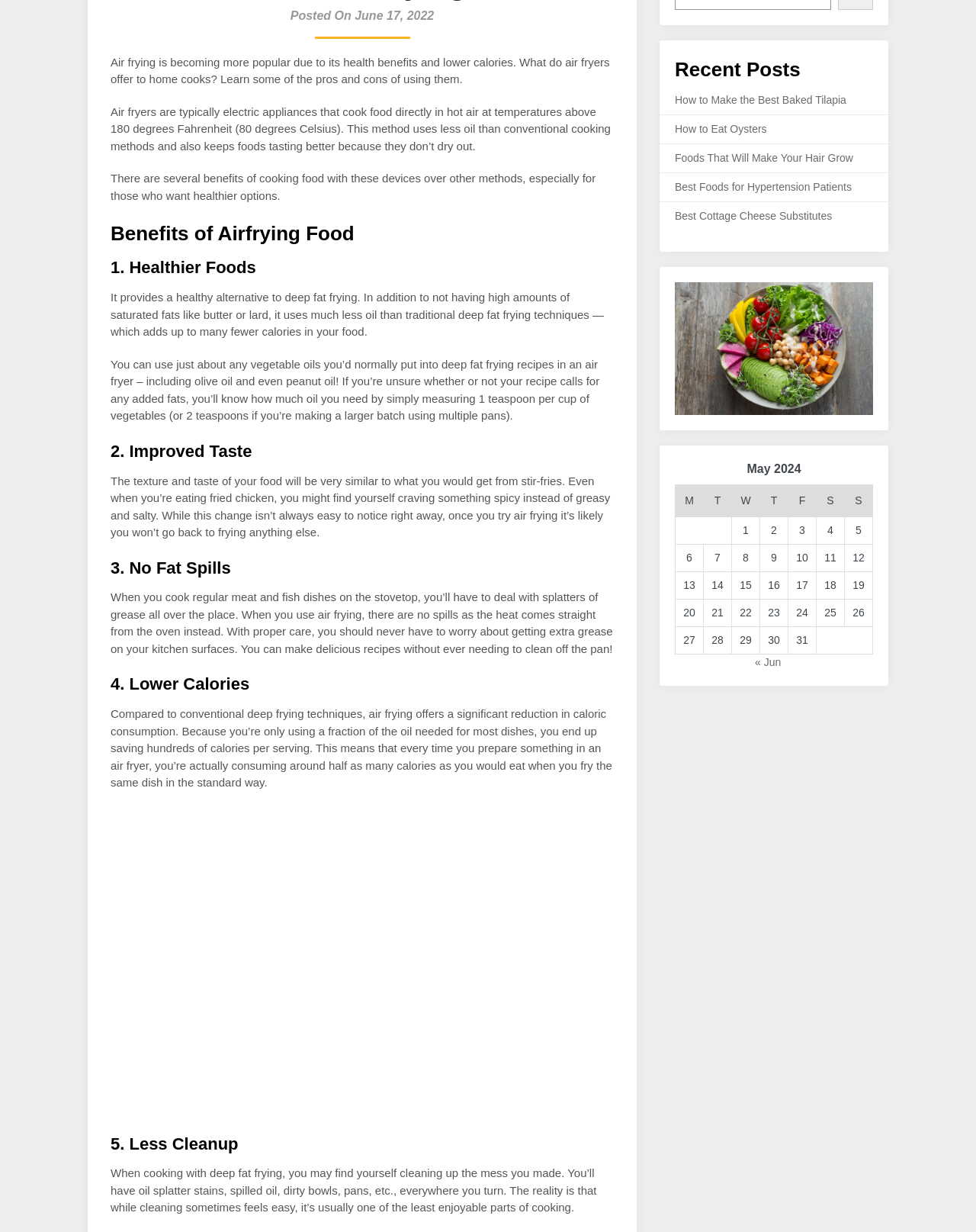Determine the bounding box coordinates for the HTML element described here: "Best Foods for Hypertension Patients".

[0.691, 0.147, 0.873, 0.157]